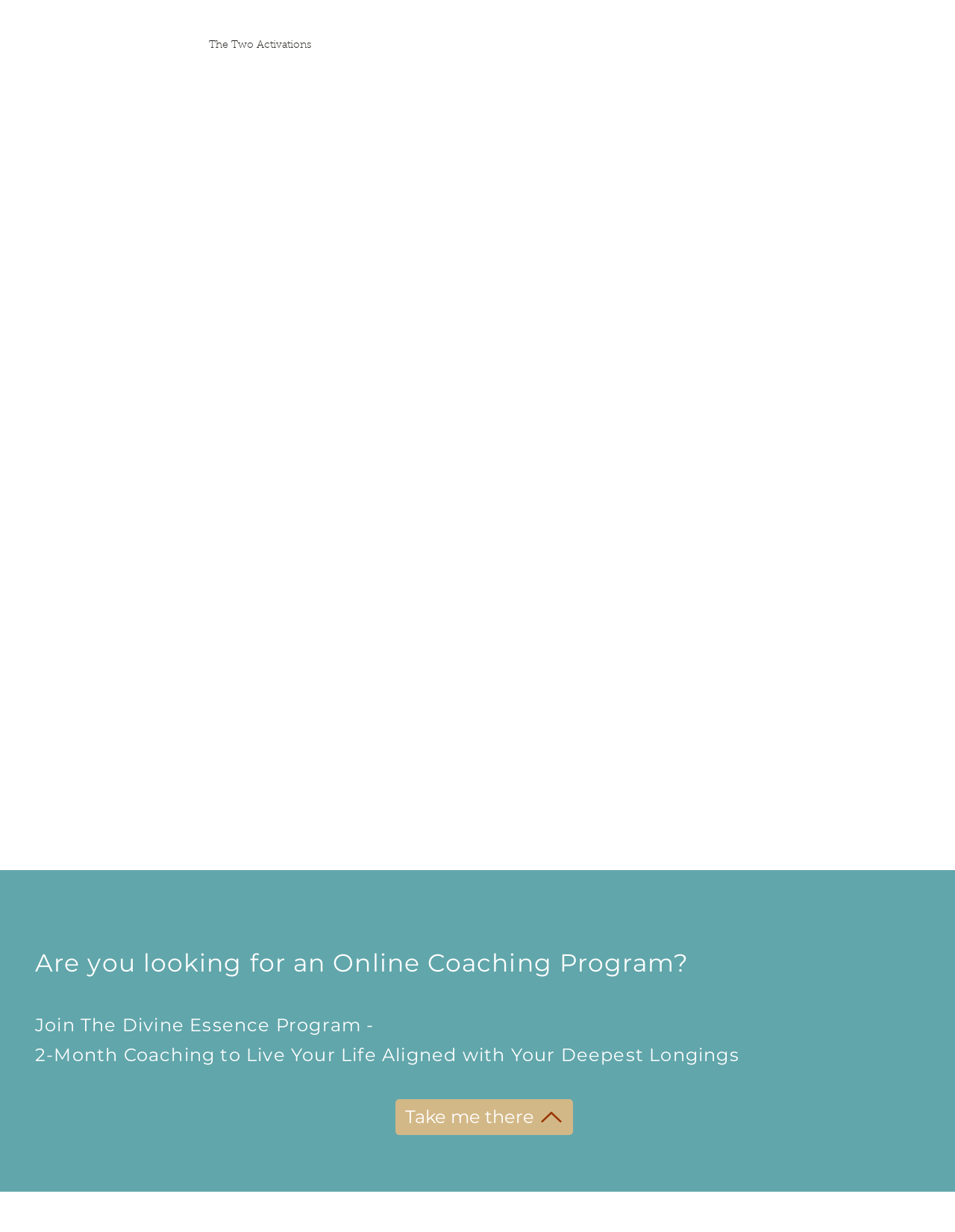What is the purpose of the 'Take me there' link?
Refer to the screenshot and answer in one word or phrase.

To join the coaching program